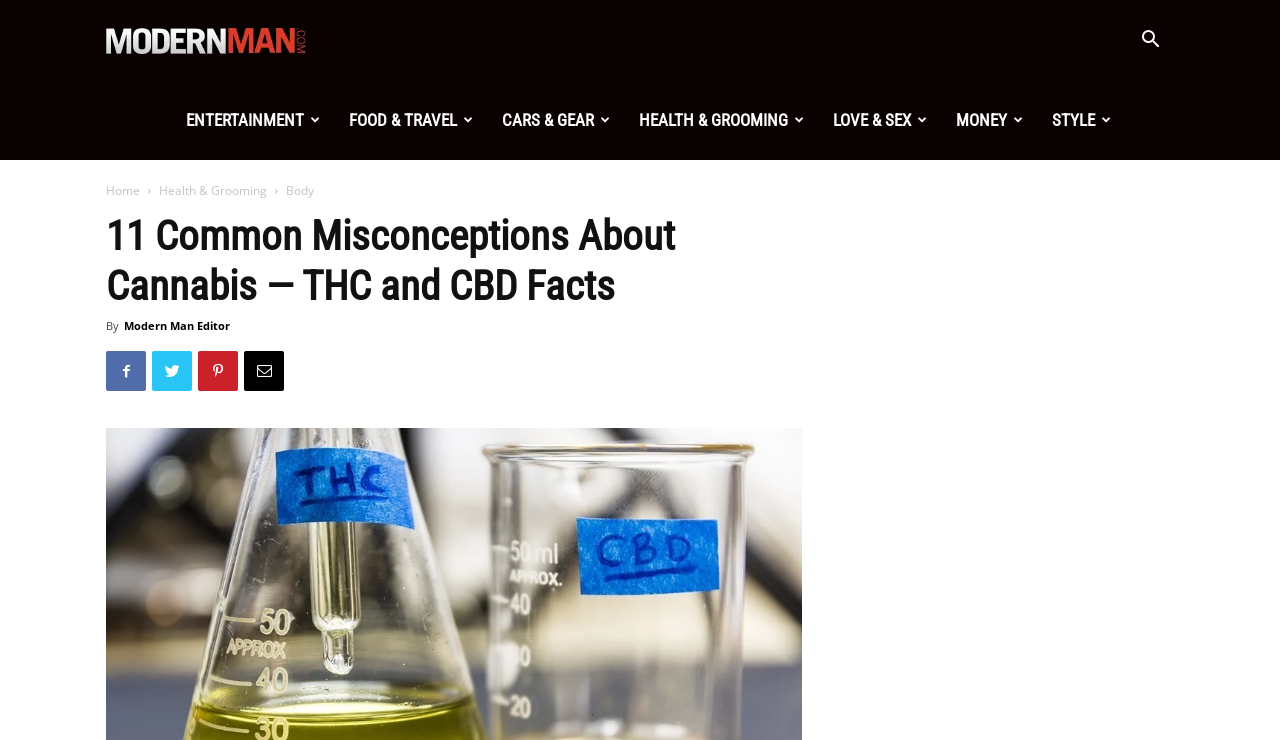What is the name of the website?
Please provide a comprehensive answer based on the information in the image.

I found the website name by looking at the top-left corner of the page, where the logo and website name 'Modern Man' are displayed.